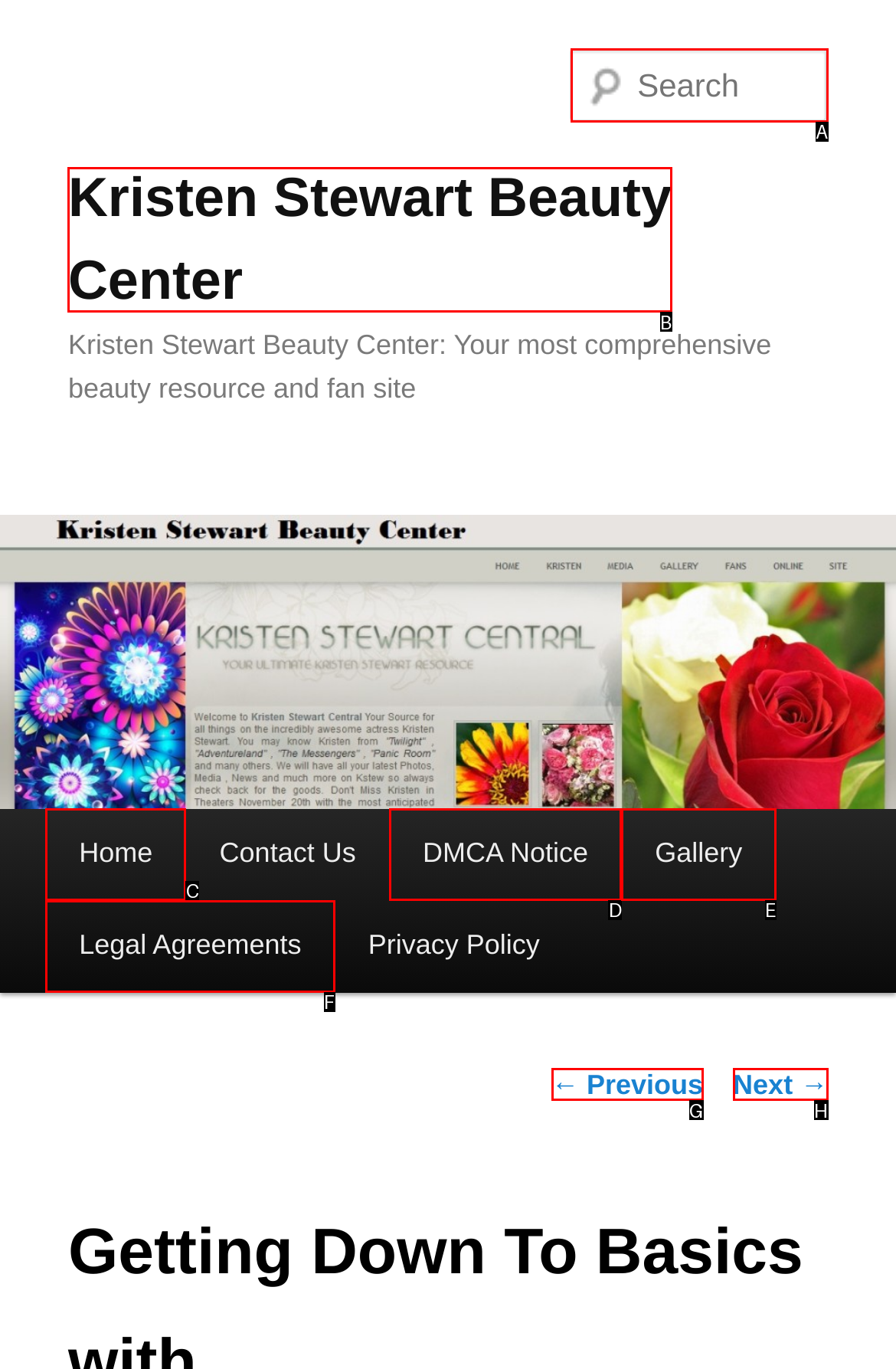Identify the HTML element that matches the description: Home. Provide the letter of the correct option from the choices.

C